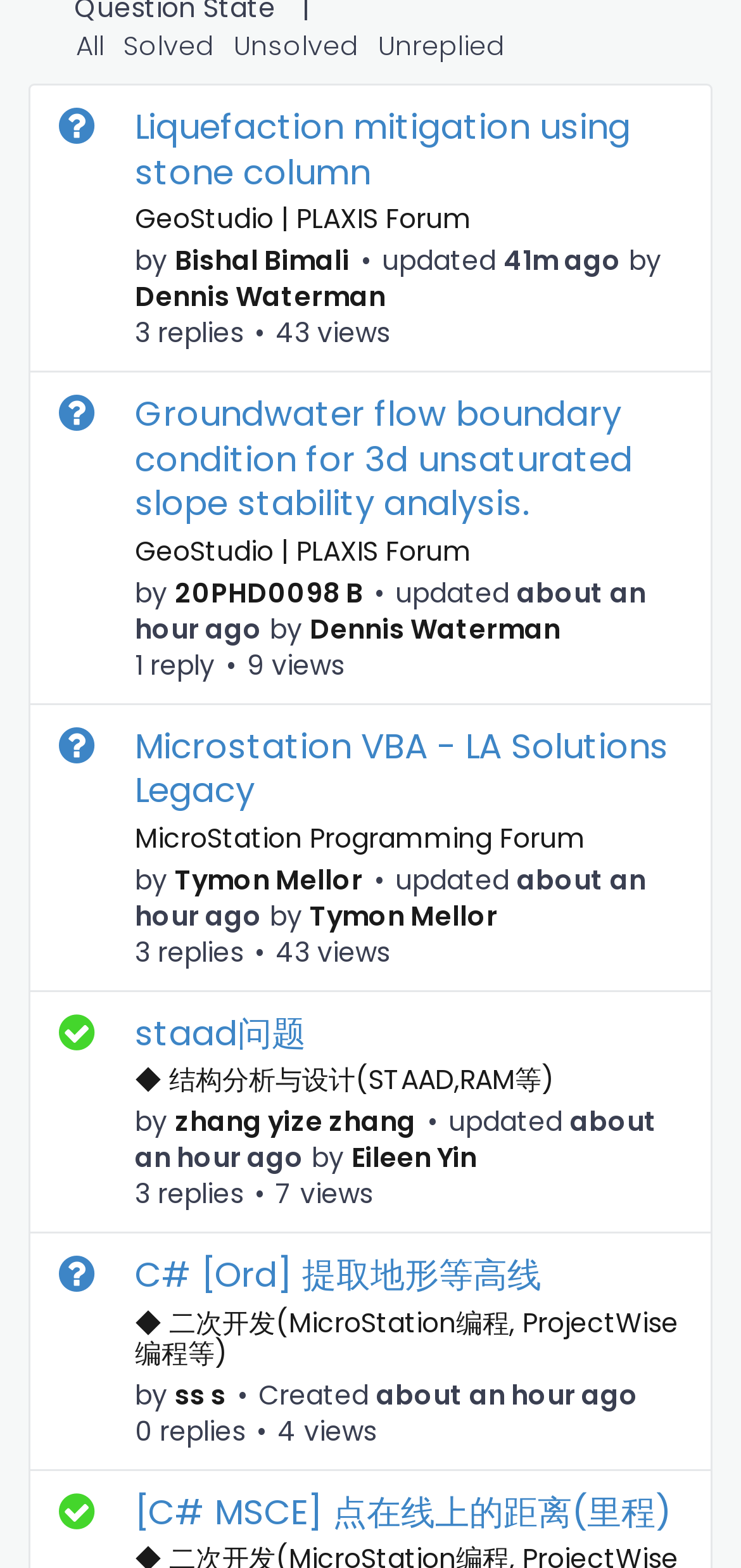Identify the bounding box coordinates of the specific part of the webpage to click to complete this instruction: "View question about Groundwater flow boundary condition for 3d unsaturated slope stability analysis".

[0.182, 0.249, 0.854, 0.336]